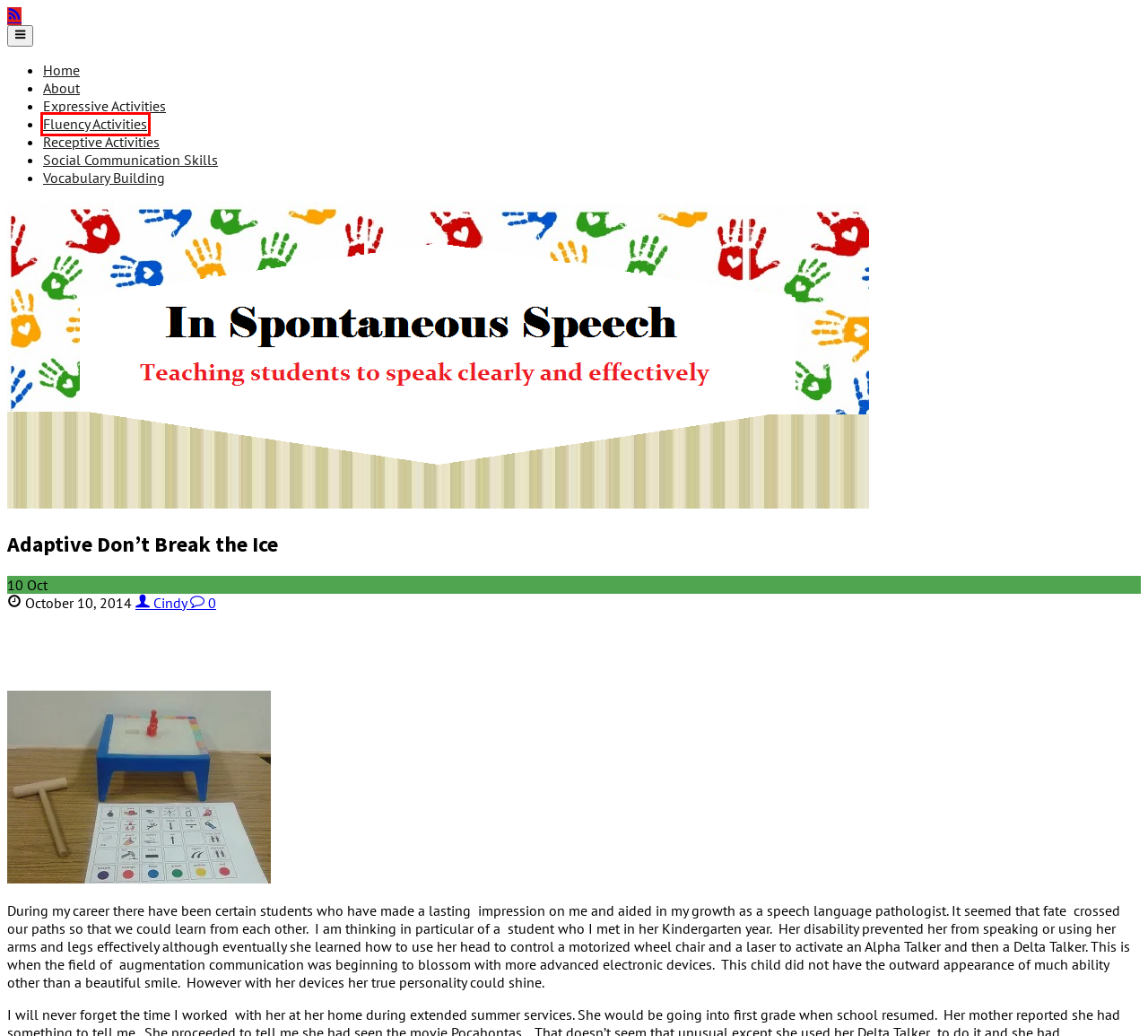Assess the screenshot of a webpage with a red bounding box and determine which webpage description most accurately matches the new page after clicking the element within the red box. Here are the options:
A. Cindy – In Spontaneous  Speech
B. Receptive Activities – In Spontaneous  Speech
C. Vocabulary Building – In Spontaneous  Speech
D. following directions – In Spontaneous  Speech
E. In Spontaneous  Speech – Teaching students to speak clearly and effectively
F. Social Communication Skills – In Spontaneous  Speech
G. Fluency Activities – In Spontaneous  Speech
H. About – In Spontaneous  Speech

G